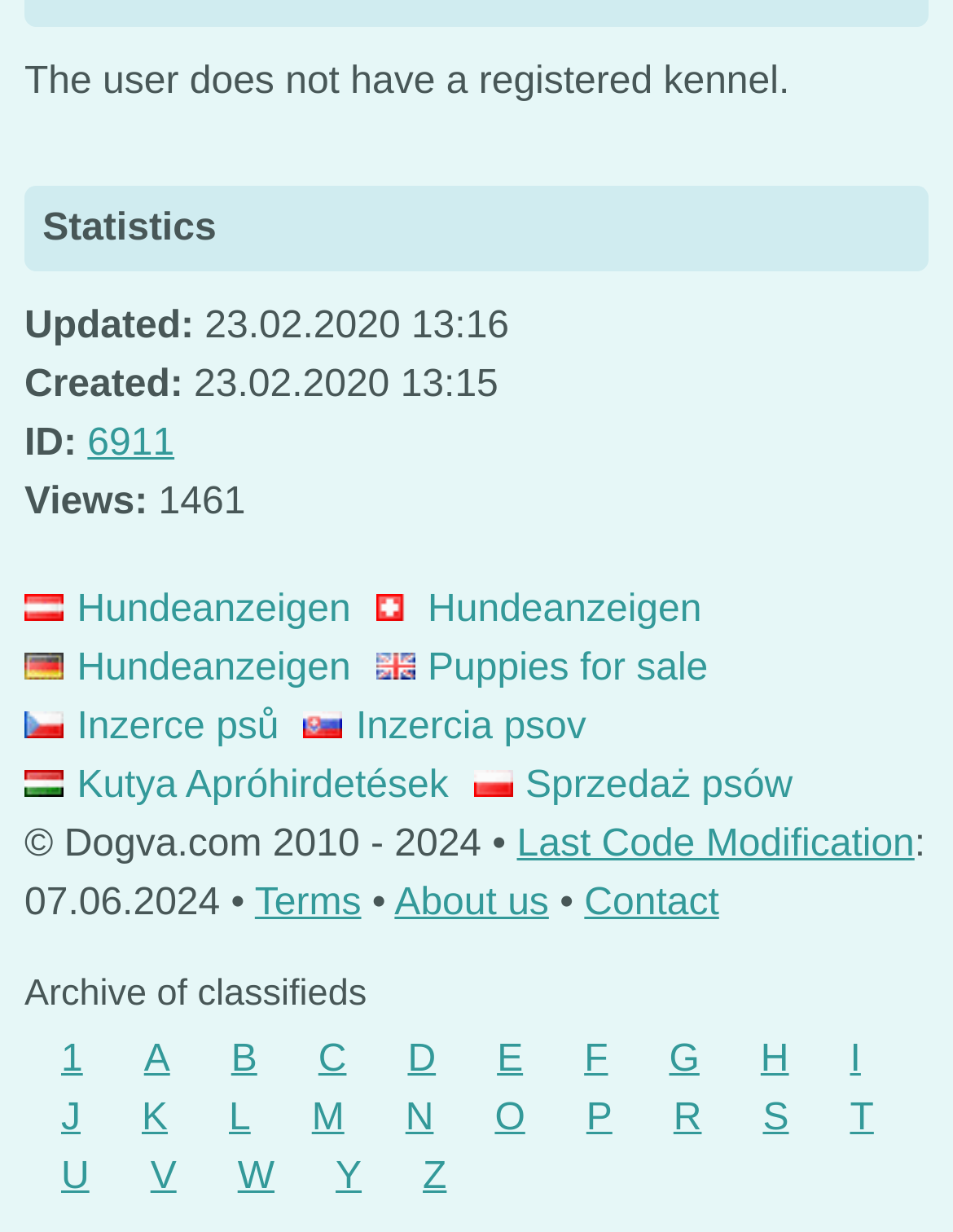Could you determine the bounding box coordinates of the clickable element to complete the instruction: "Check the terms"? Provide the coordinates as four float numbers between 0 and 1, i.e., [left, top, right, bottom].

[0.267, 0.717, 0.379, 0.75]